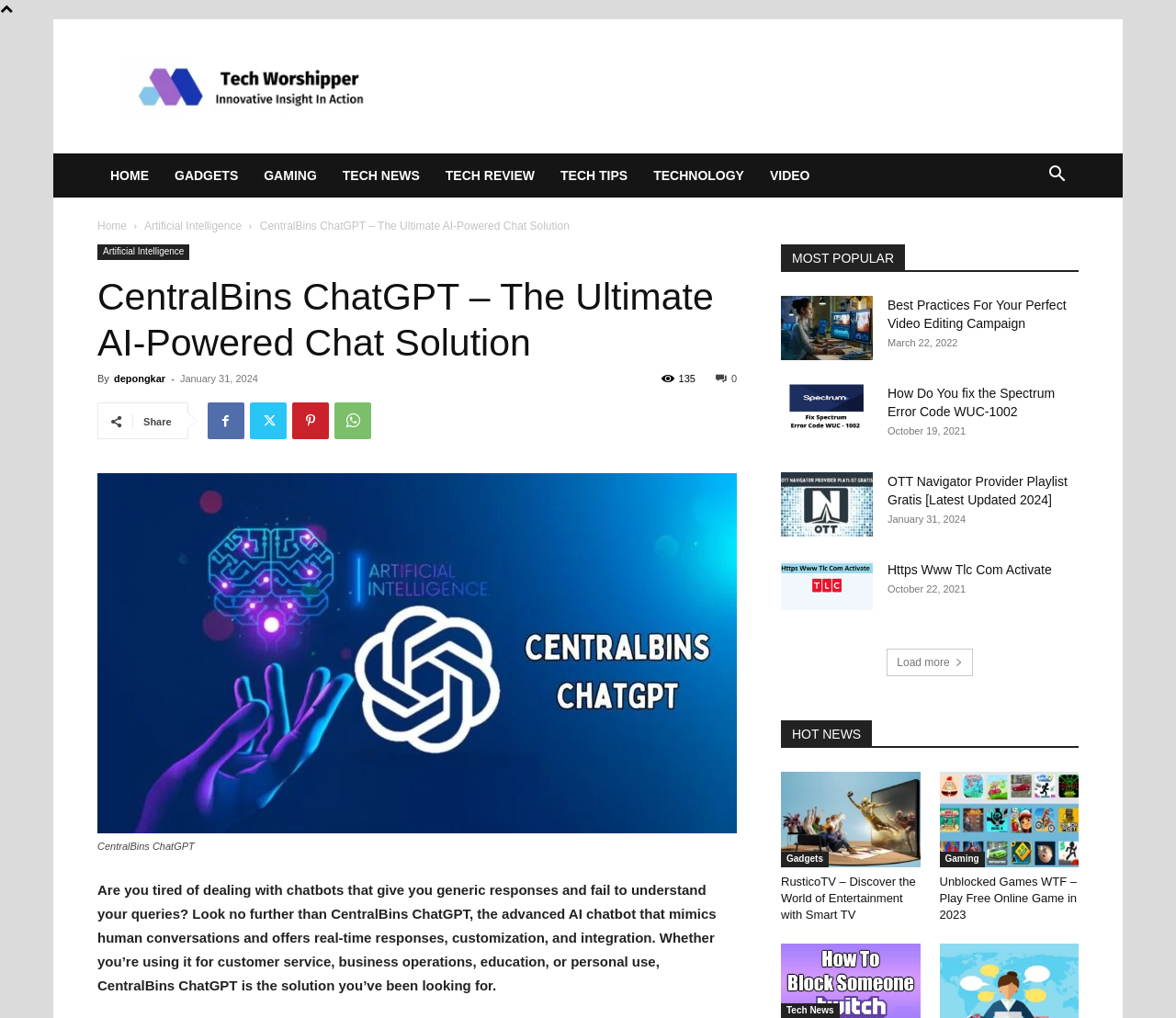Describe all visible elements and their arrangement on the webpage.

The webpage is about CentralBins ChatGPT, an AI-powered chat solution. At the top, there is a navigation menu with links to "HOME", "GADGETS", "GAMING", "TECH NEWS", "TECH REVIEW", "TECH TIPS", "TECHNOLOGY", and "VIDEO". Next to the navigation menu, there is a search button.

Below the navigation menu, there is a header section with a title "CentralBins ChatGPT – The Ultimate AI-Powered Chat Solution" and a subtitle "By depongkar" with a timestamp "January 31, 2024". There is also a social media sharing section with links to share the content on various platforms.

The main content section is divided into two parts. The left side has a figure with an image of CentralBins ChatGPT and a caption. Below the figure, there is a paragraph of text describing the benefits of using CentralBins ChatGPT.

The right side has a section titled "MOST POPULAR" with a list of popular articles. Each article has a title, an image, and a timestamp. The articles are about various topics such as video editing, Spectrum error code, OTT Navigator, and more.

Below the "MOST POPULAR" section, there is a "HOT NEWS" section with a list of news articles. Each article has a title, an image, and a timestamp. The articles are about topics such as RusticoTV, Unblocked Games WTF, and more.

At the bottom of the page, there is a "Load more" button to load more articles.